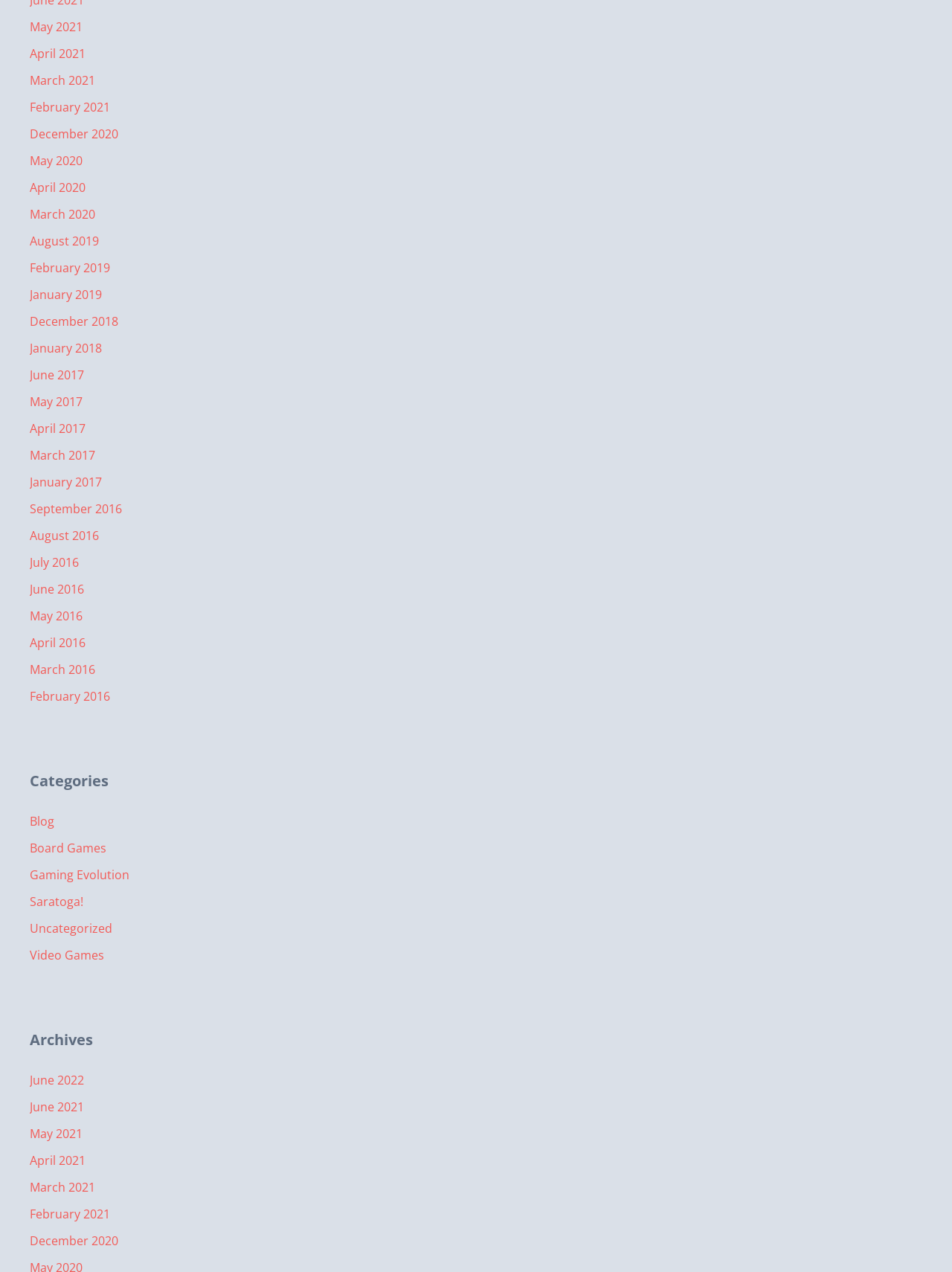Can you give a detailed response to the following question using the information from the image? What is the category listed below 'Board Games'?

I looked at the categories listed under the 'Categories' heading and found that 'Gaming Evolution' is listed below 'Board Games'. This is determined by comparing the y1 and y2 coordinates of each link element under the 'Categories' heading.